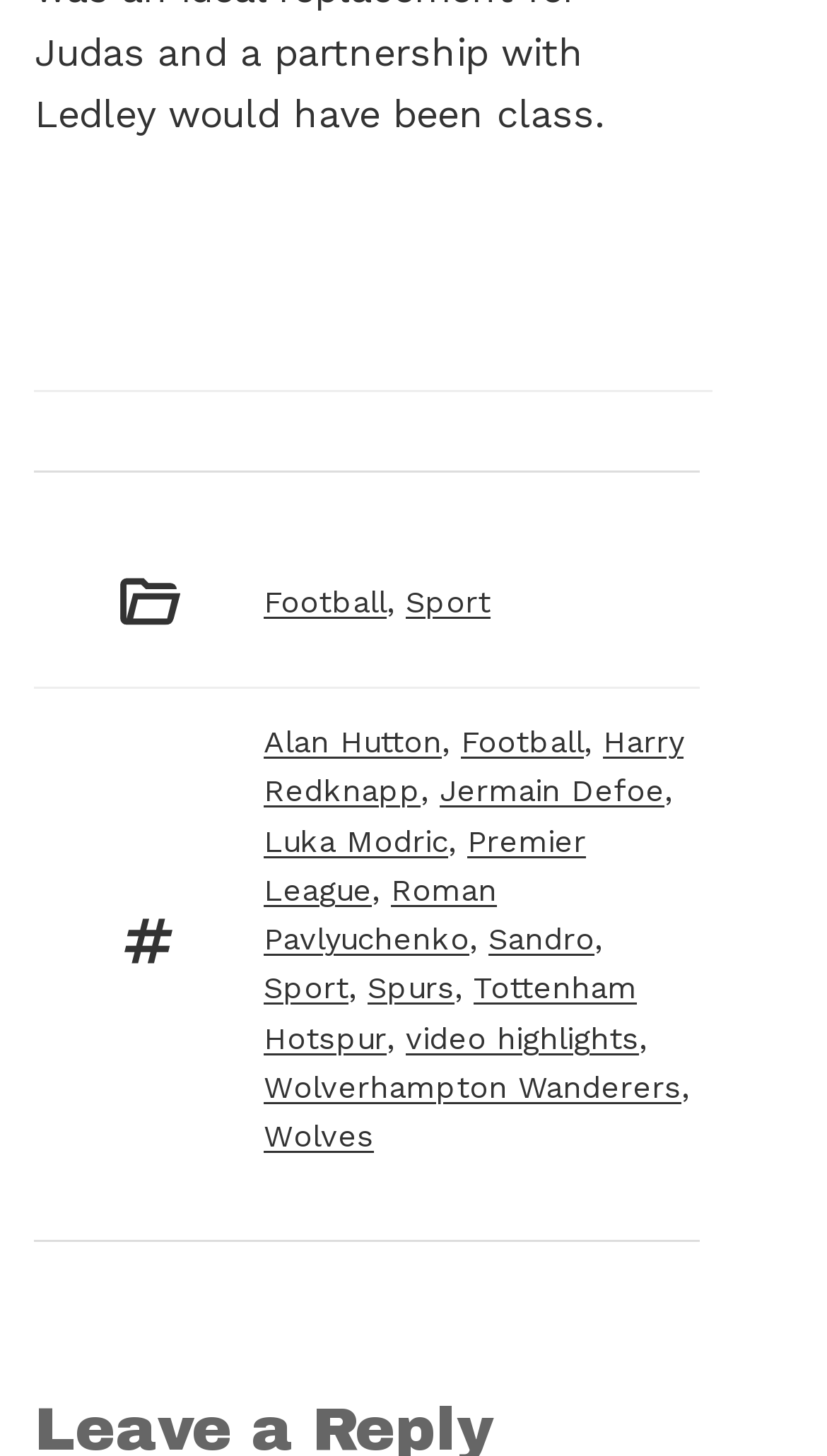Identify the bounding box coordinates of the part that should be clicked to carry out this instruction: "Click on the 'Football' category".

[0.319, 0.4, 0.468, 0.426]